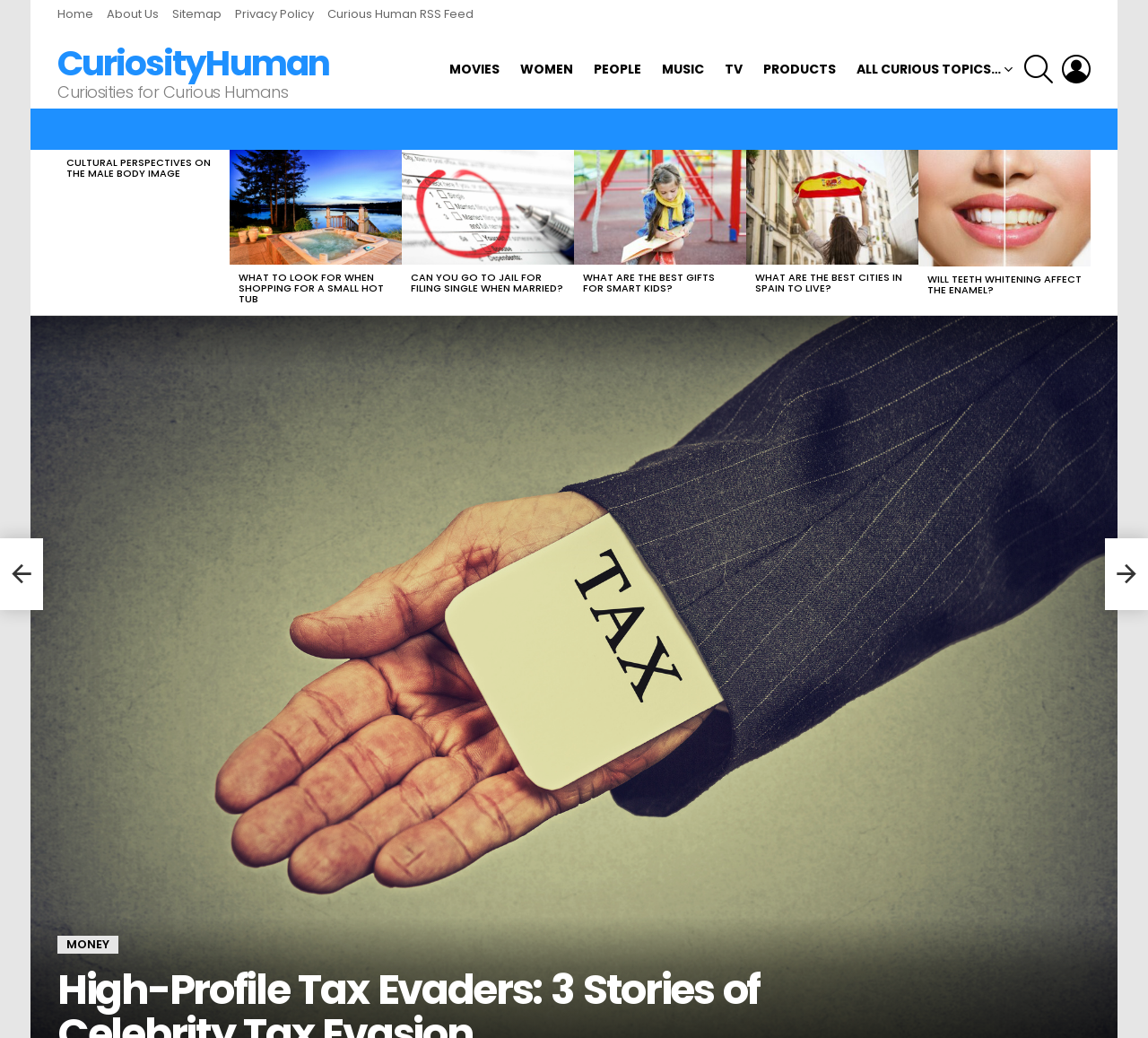Please determine the bounding box coordinates of the element to click in order to execute the following instruction: "Go to the next page". The coordinates should be four float numbers between 0 and 1, specified as [left, top, right, bottom].

[0.934, 0.145, 0.95, 0.303]